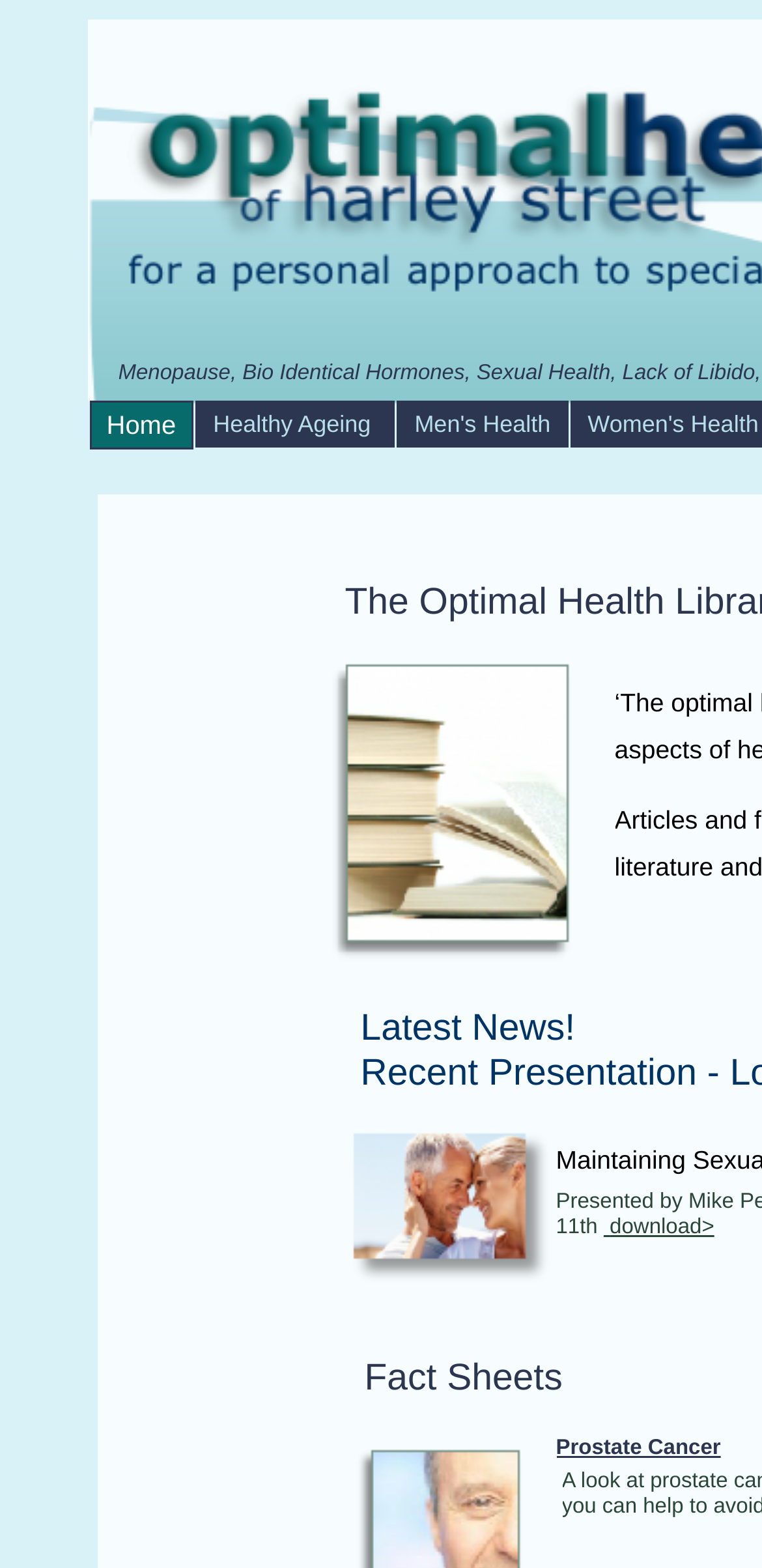Generate a comprehensive description of the webpage content.

The webpage is titled "Health Library" and appears to be a resource hub for various health-related topics. At the top, there are three main navigation links: "Home", "Healthy Ageing", and "Men's Health", positioned horizontally next to each other. 

Below these links, there is a section dedicated to "Latest News!" which takes up a significant portion of the page. 

Further down, there is a link to "Prostate Cancer" situated near the bottom of the page. To the left of this link, there is a label "Fact Sheets". 

On the right side of the page, there are two small links, one with a download icon and the other with a single whitespace character, which may indicate a download option or a separator.